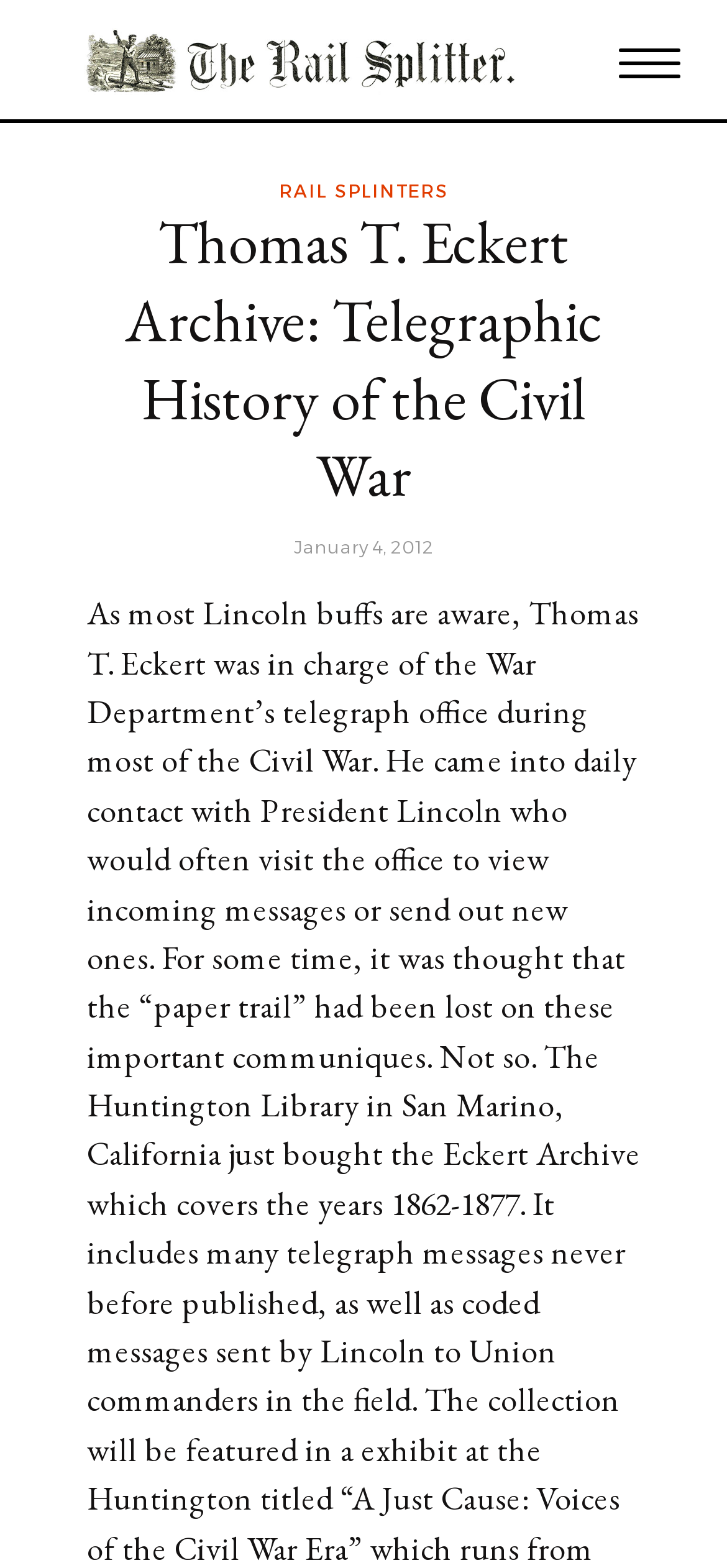Provide the bounding box for the UI element matching this description: "Rail Splinters".

[0.383, 0.115, 0.617, 0.128]